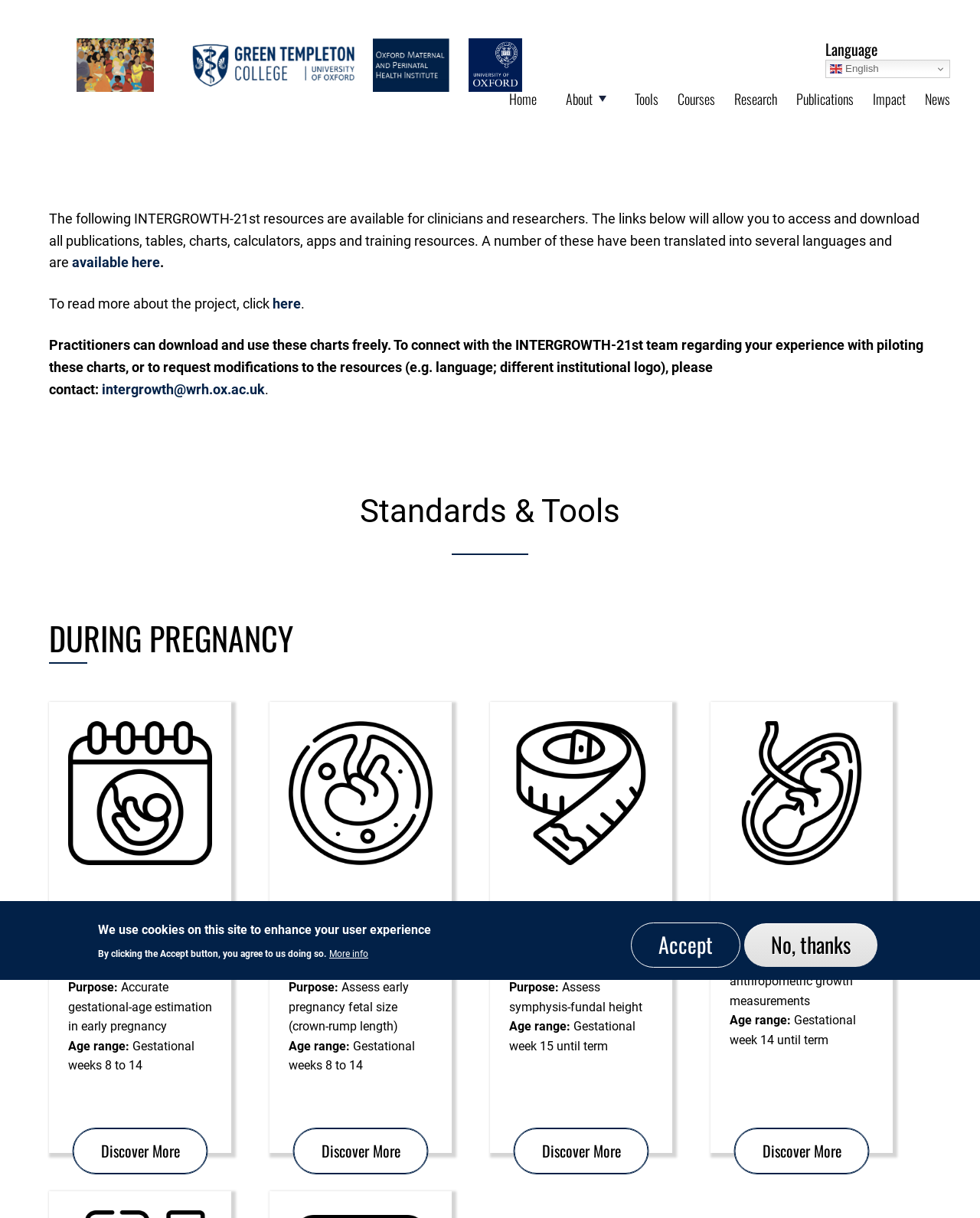Provide a single word or phrase answer to the question: 
What is the contact email for requesting modifications to the resources?

intergrowth@wrh.ox.ac.uk